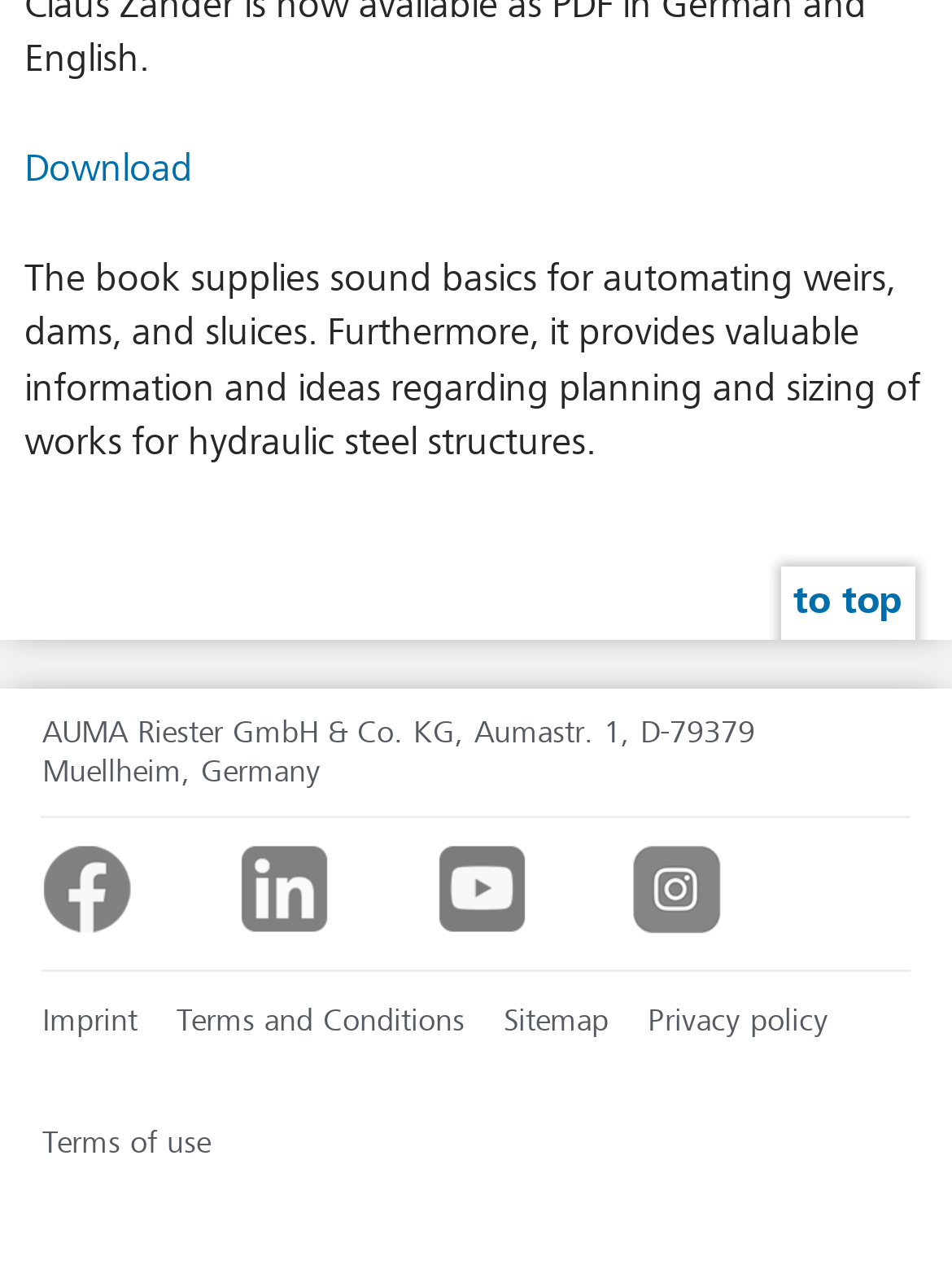Identify the bounding box for the described UI element. Provide the coordinates in (top-left x, top-left y, bottom-right x, bottom-right y) format with values ranging from 0 to 1: Privacy policy

[0.68, 0.792, 0.87, 0.823]